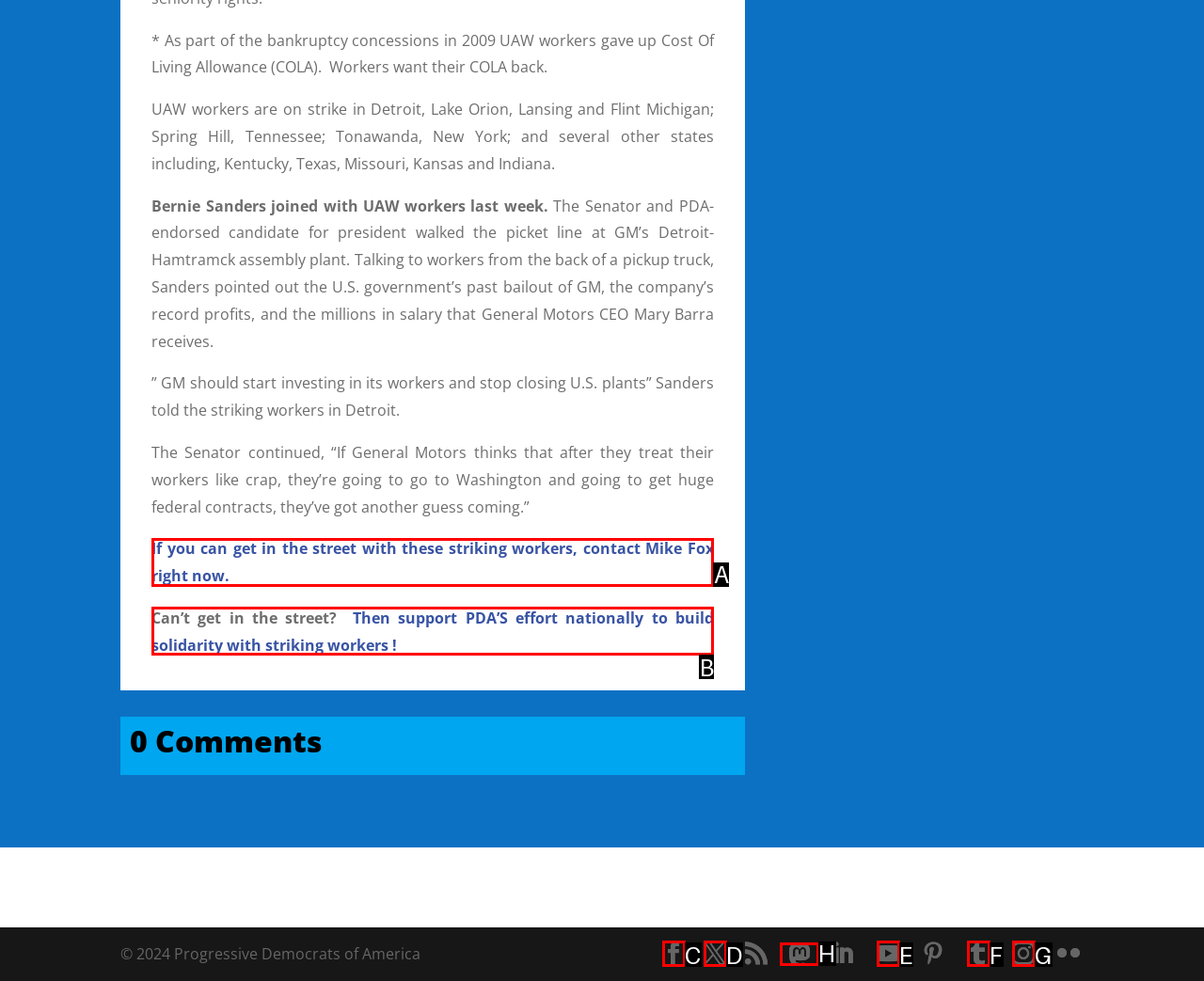Select the letter of the option that should be clicked to achieve the specified task: View Progressive Democrats of America's social media on Mastodon. Respond with just the letter.

H